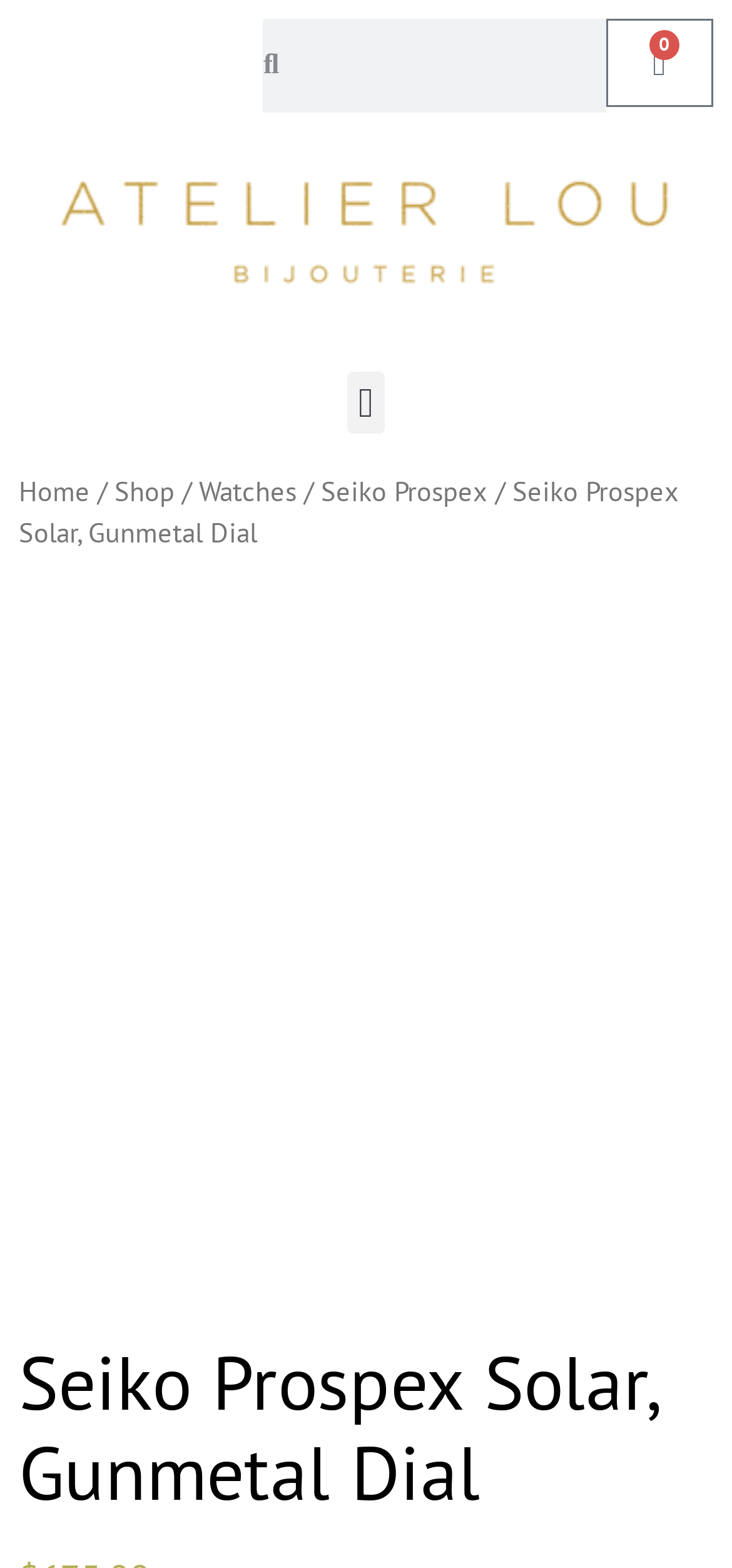Respond to the question below with a single word or phrase:
Is there a search function on the page?

Yes